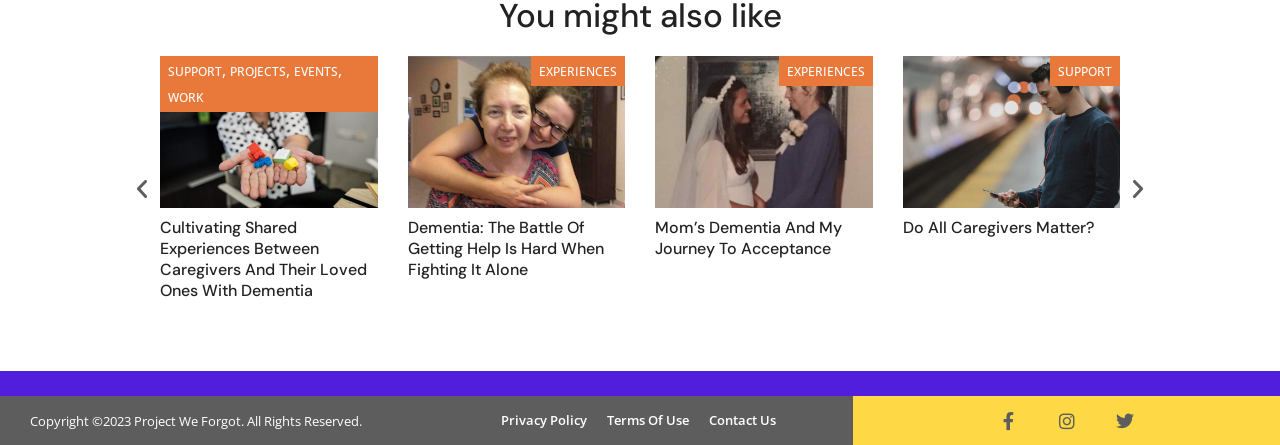What is the copyright information displayed on this webpage?
Using the image, answer in one word or phrase.

Copyright ©2023 Project We Forgot. All Rights Reserved.